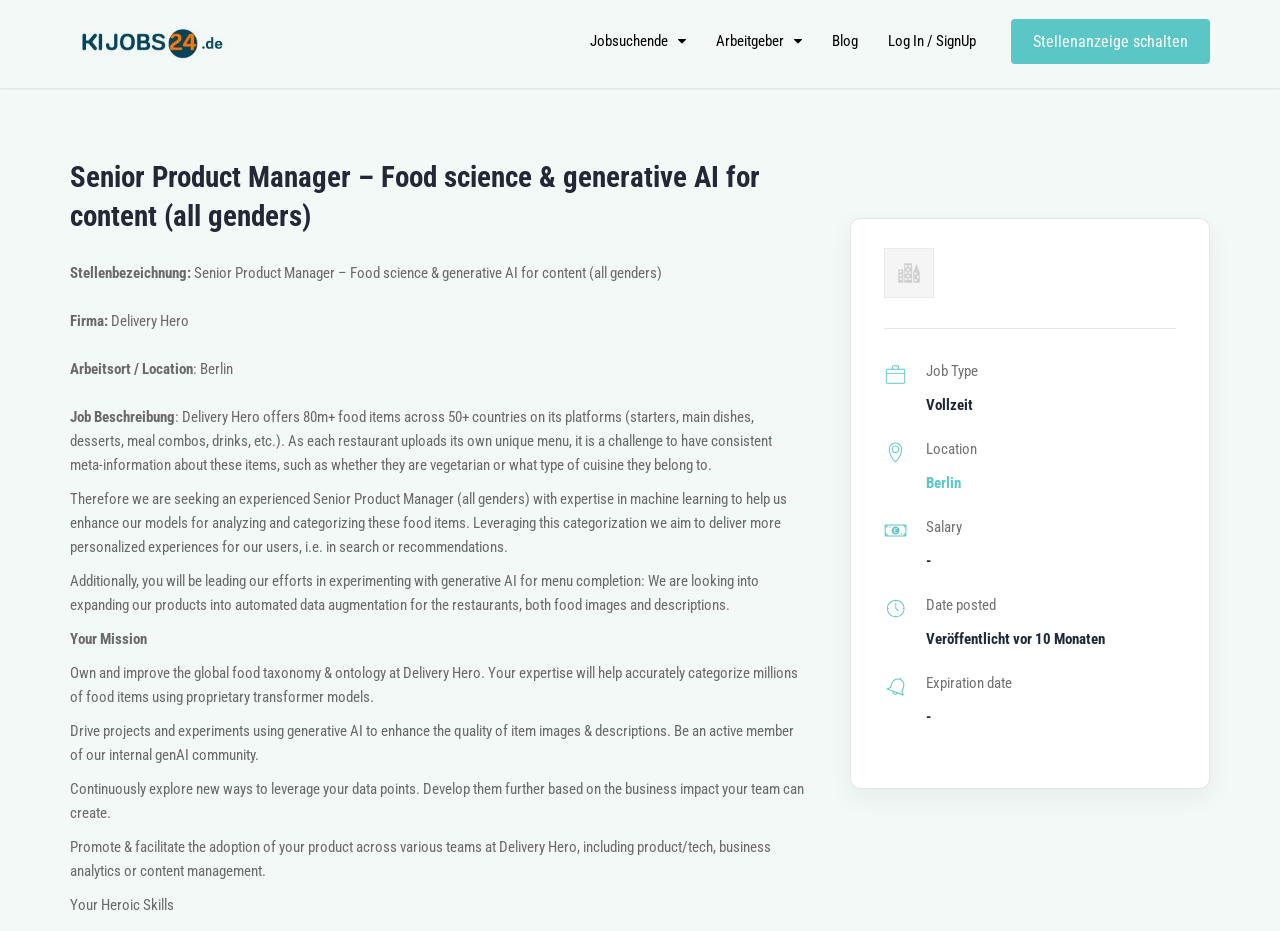Based on the image, provide a detailed response to the question:
What is the location of the job?

The location of the job can be found in the 'Arbeitsort / Location' section of the webpage, which is located below the 'Firma:' section. The text 'Berlin' is listed as the location of the job.